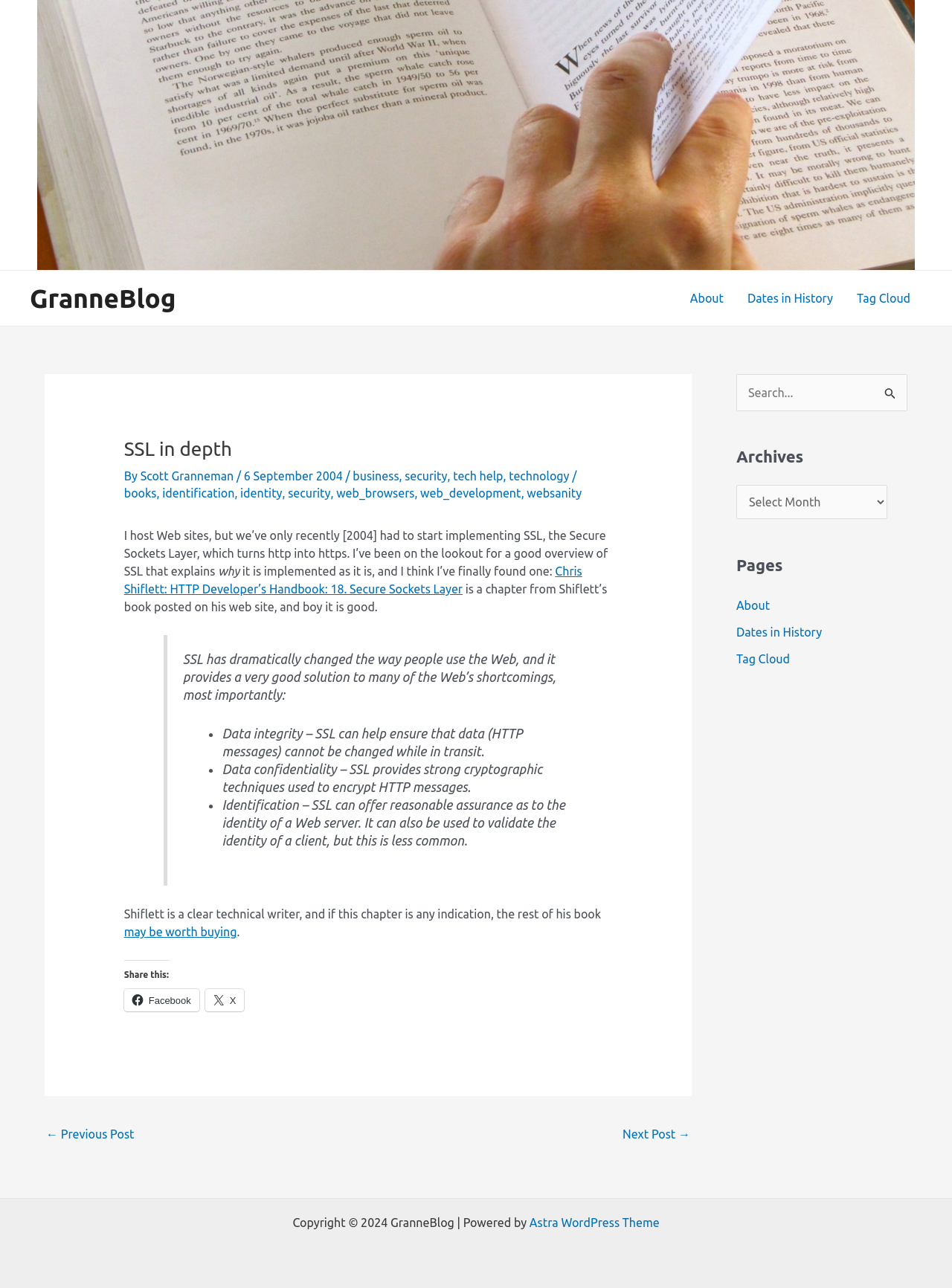Could you highlight the region that needs to be clicked to execute the instruction: "Click the 'Share this:' Facebook link"?

[0.13, 0.768, 0.209, 0.785]